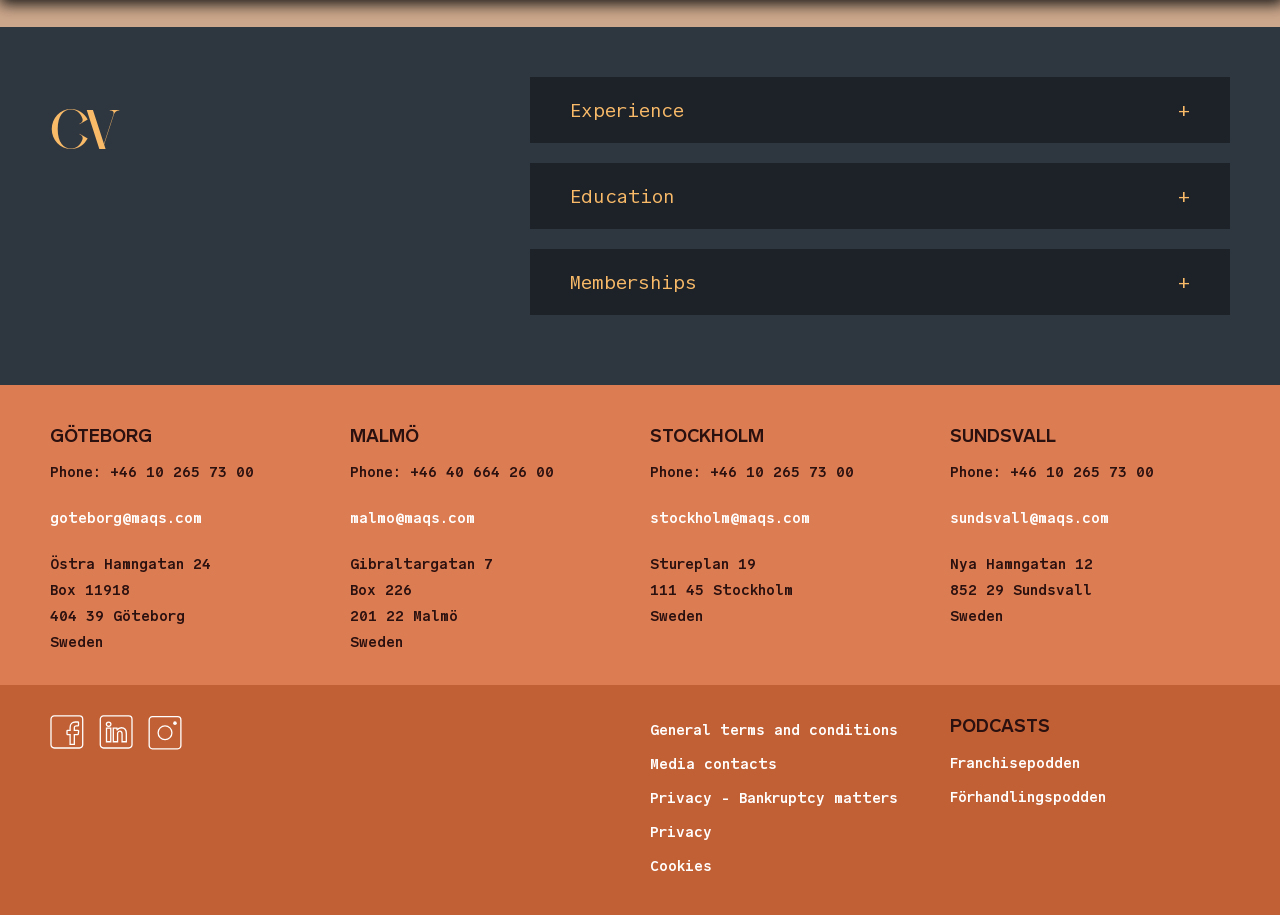Can you look at the image and give a comprehensive answer to the question:
Is there a podcast called 'Franchisepodden'?

I found the section with the heading 'PODCASTS' and looked for the link with the podcast name, which is 'Franchisepodden', and found that it exists.